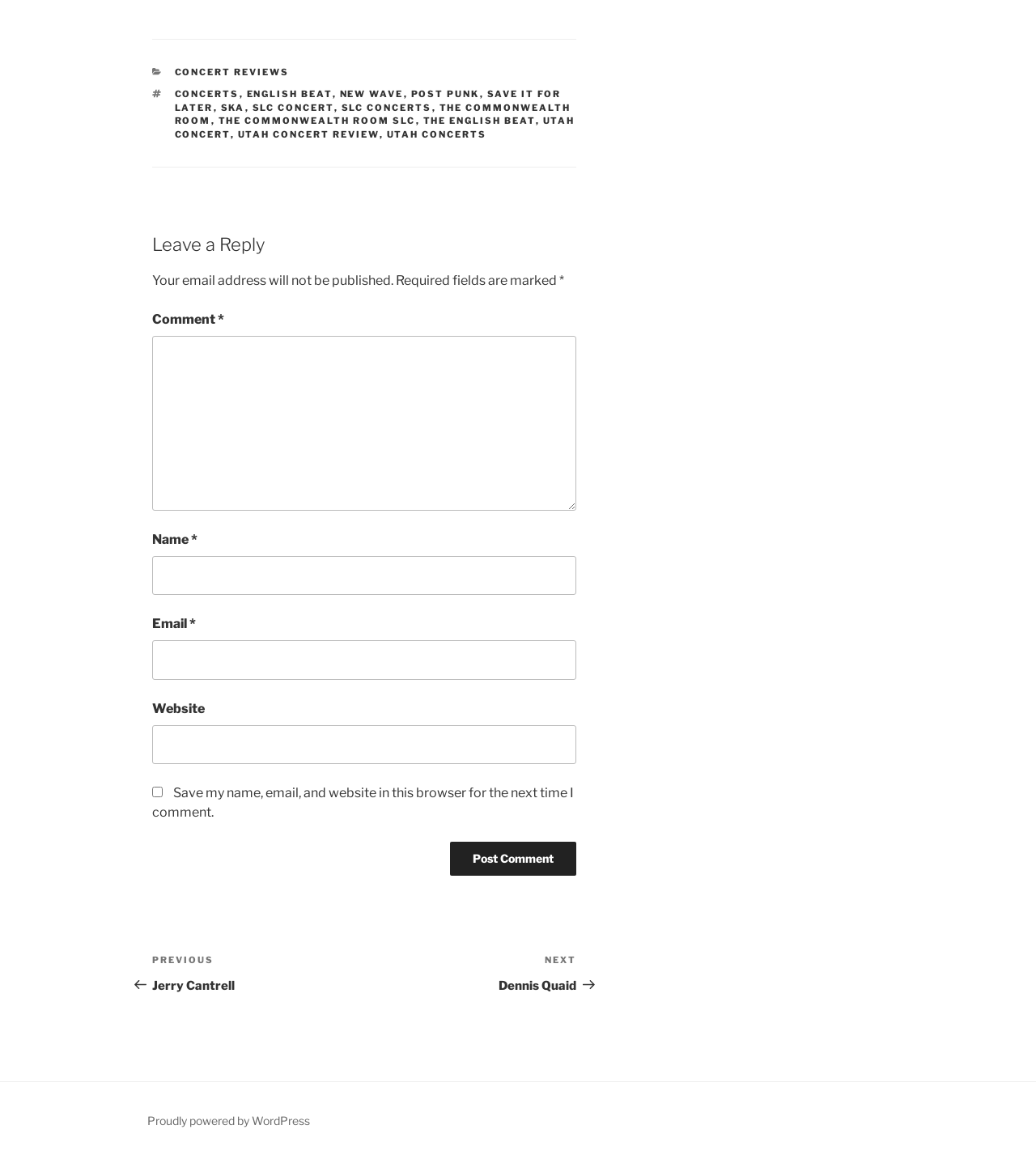Predict the bounding box of the UI element that fits this description: "Previous PostPrevious Jerry Cantrell".

[0.147, 0.823, 0.352, 0.857]